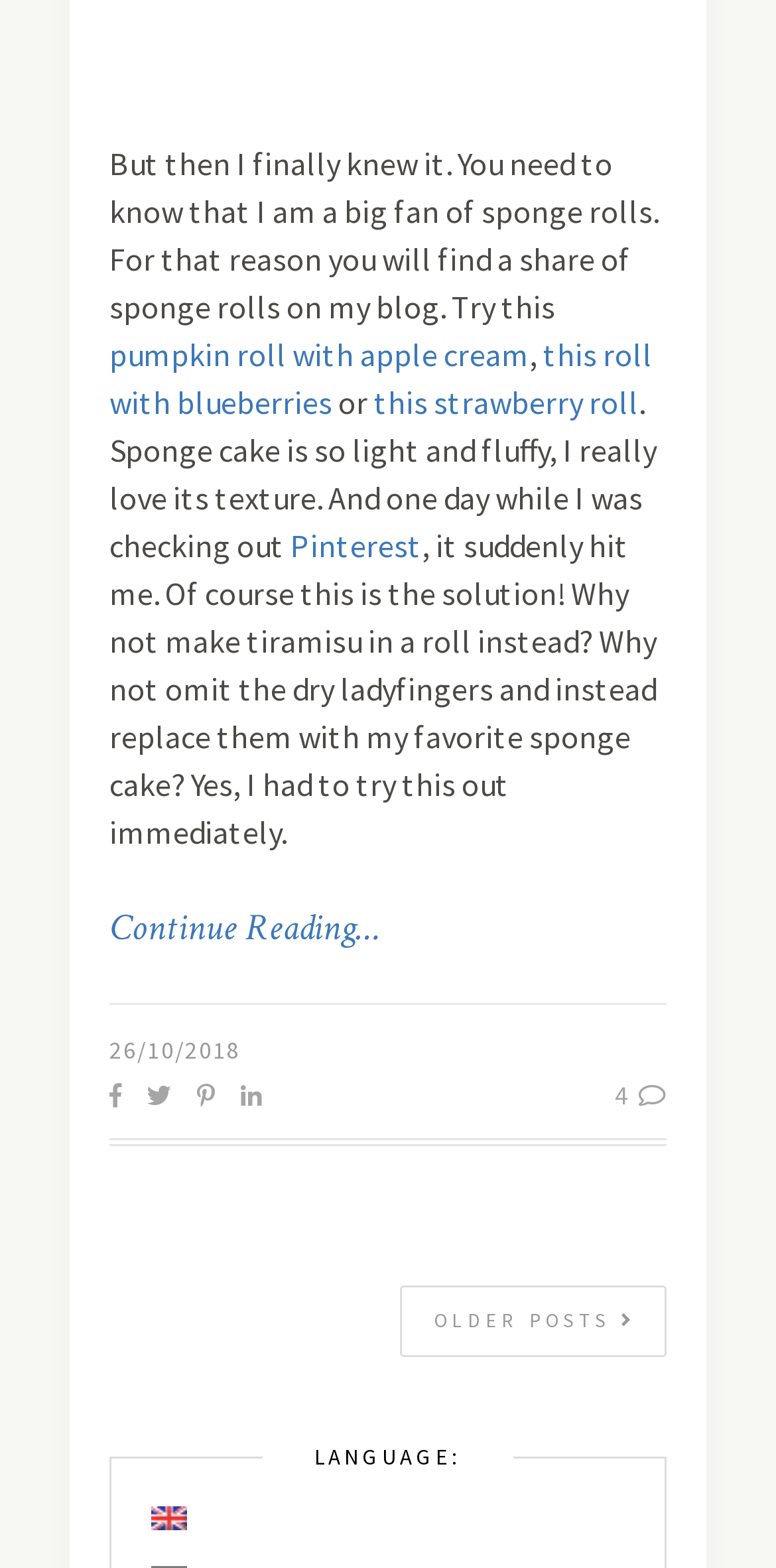Could you find the bounding box coordinates of the clickable area to complete this instruction: "Click on the link to read about pumpkin roll with apple cream"?

[0.141, 0.213, 0.682, 0.238]